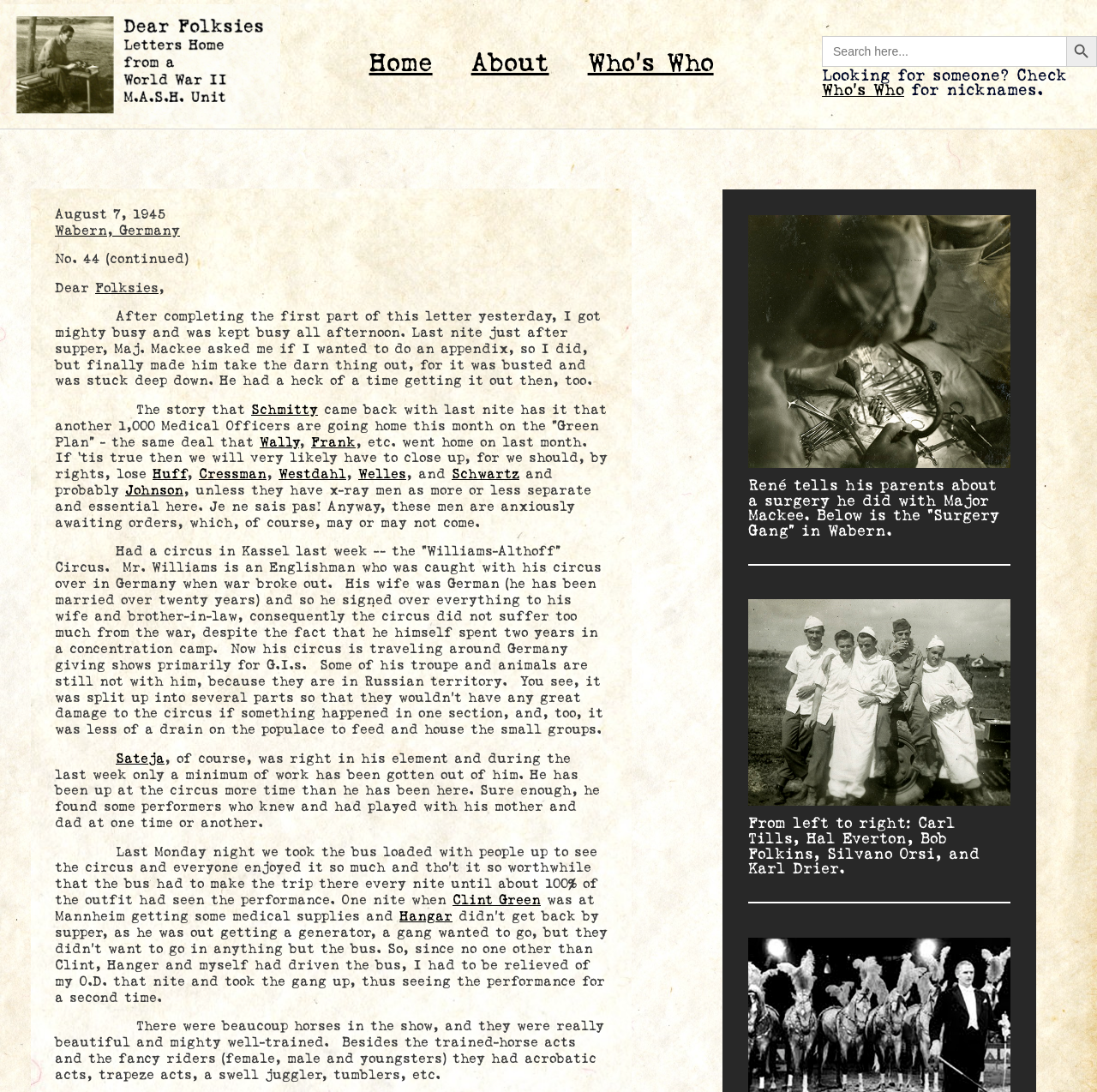Determine the bounding box coordinates for the area you should click to complete the following instruction: "Click the 'Home' link".

[0.319, 0.04, 0.411, 0.078]